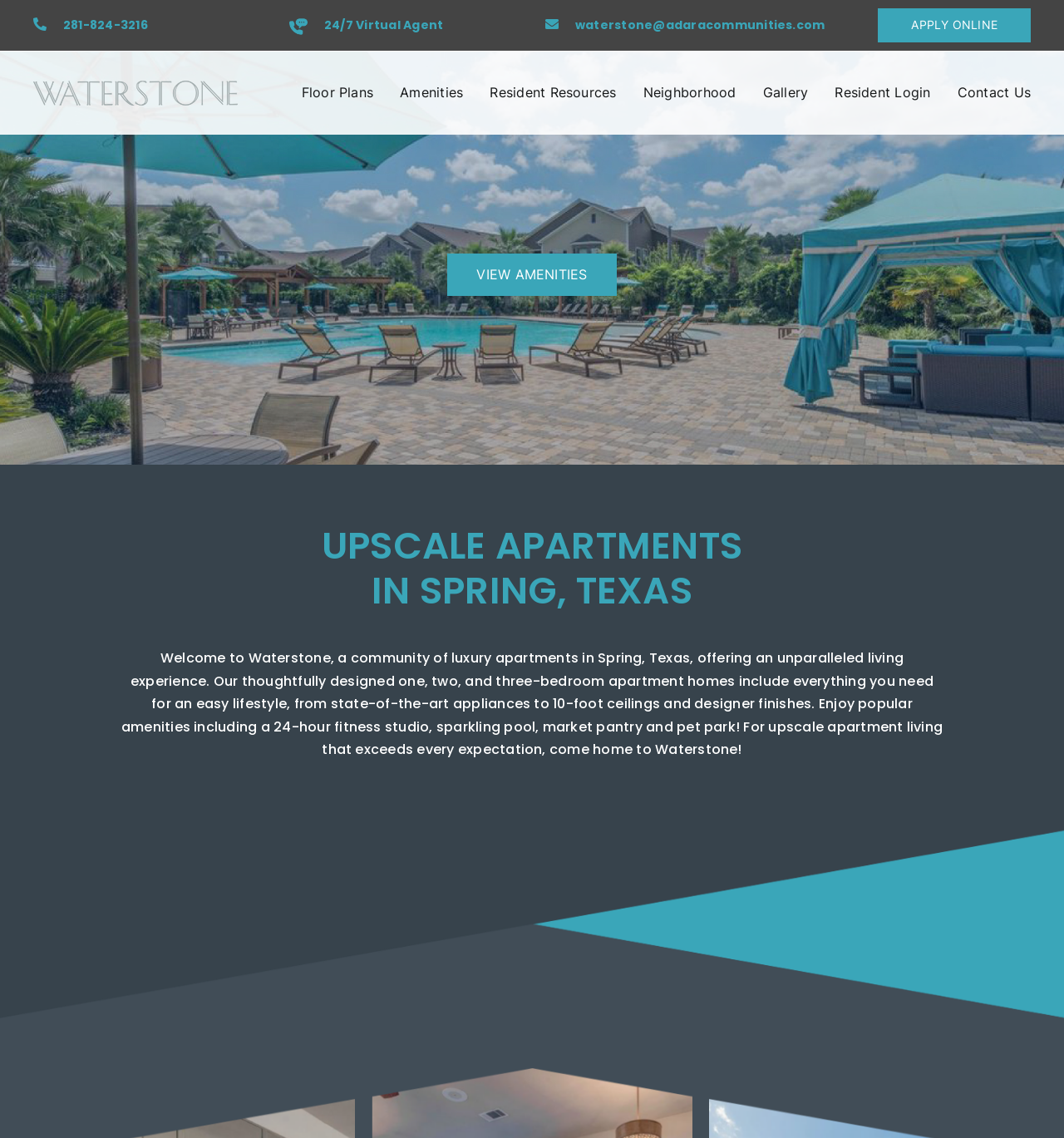Identify the bounding box coordinates of the part that should be clicked to carry out this instruction: "Apply online".

[0.825, 0.007, 0.969, 0.037]